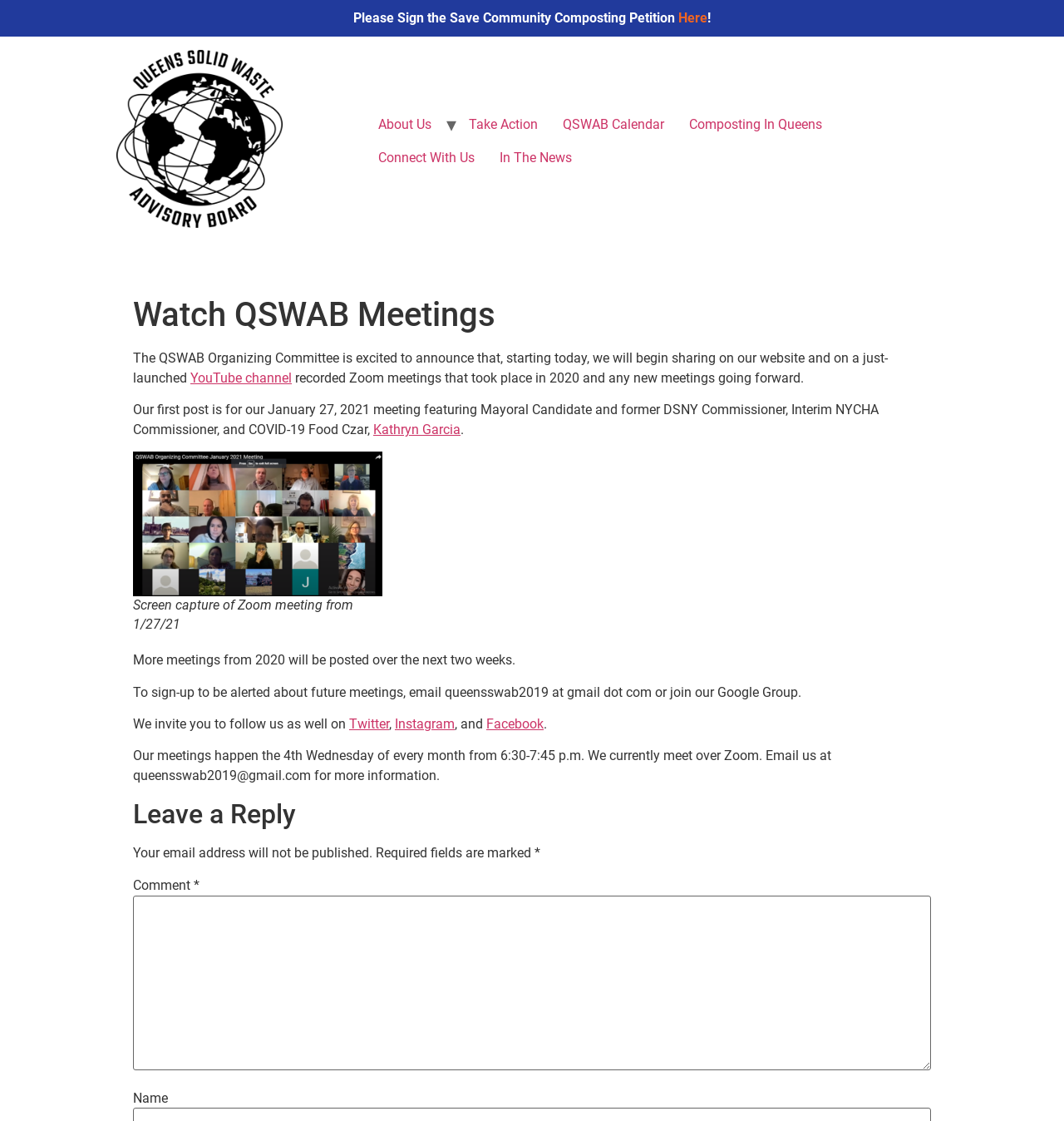Summarize the webpage with a detailed and informative caption.

The webpage is about the Queens Solid Waste Advisory Board (QSWAB) and its meetings. At the top, there is a call to action to sign a petition to save community composting. Below this, there is a link to the Queens Solid Waste Advisory Board's page, accompanied by an image of the board's logo.

The main content of the page is divided into sections. The first section has a heading "Watch QSWAB Meetings" and announces that the QSWAB Organizing Committee will be sharing recorded Zoom meetings on their website and YouTube channel. The first post is a meeting from January 27, 2021, featuring Mayoral Candidate Kathryn Garcia, with a screen capture of the Zoom meeting displayed below.

The next section informs visitors that more meetings from 2020 will be posted over the next two weeks and provides instructions on how to sign up for future meeting alerts. It also invites visitors to follow the QSWAB on Twitter, Instagram, and Facebook.

Below this, there is a section with information about the QSWAB's regular meetings, which take place on the 4th Wednesday of every month from 6:30-7:45 p.m. over Zoom.

The final section is a comment form, where visitors can leave a reply. The form includes fields for name, email, and comment, with a note that email addresses will not be published.